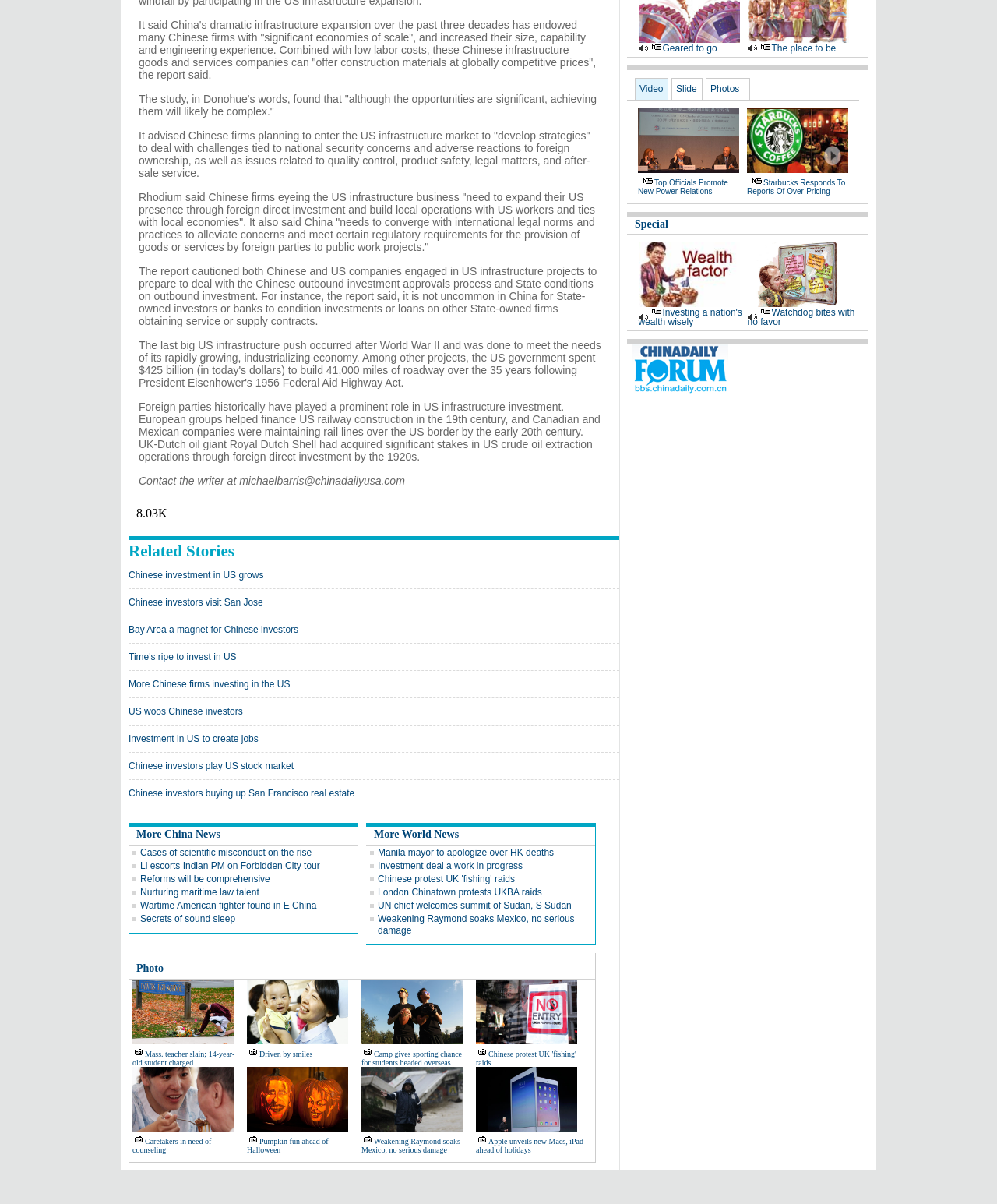Determine the bounding box coordinates for the HTML element described here: "Your Views".

None